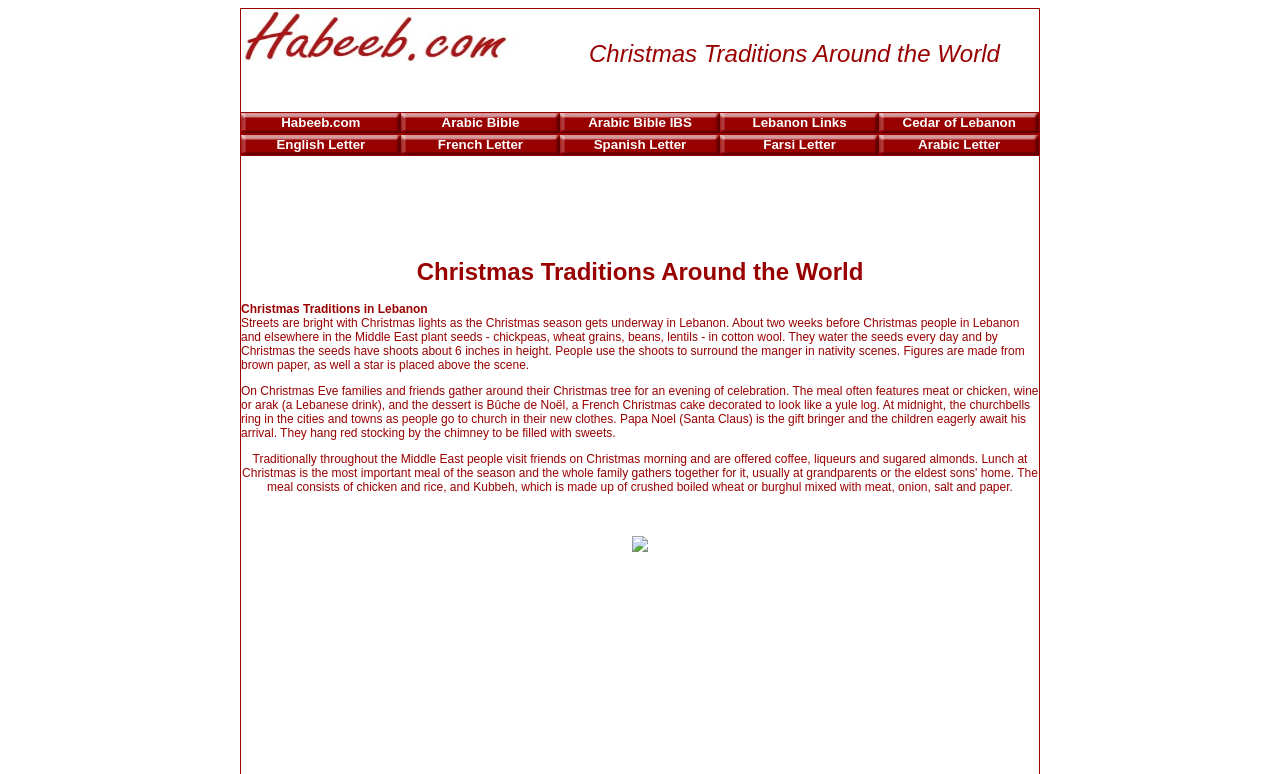Please determine the bounding box coordinates of the element to click on in order to accomplish the following task: "Explore Lebanon Links". Ensure the coordinates are four float numbers ranging from 0 to 1, i.e., [left, top, right, bottom].

[0.588, 0.149, 0.661, 0.169]